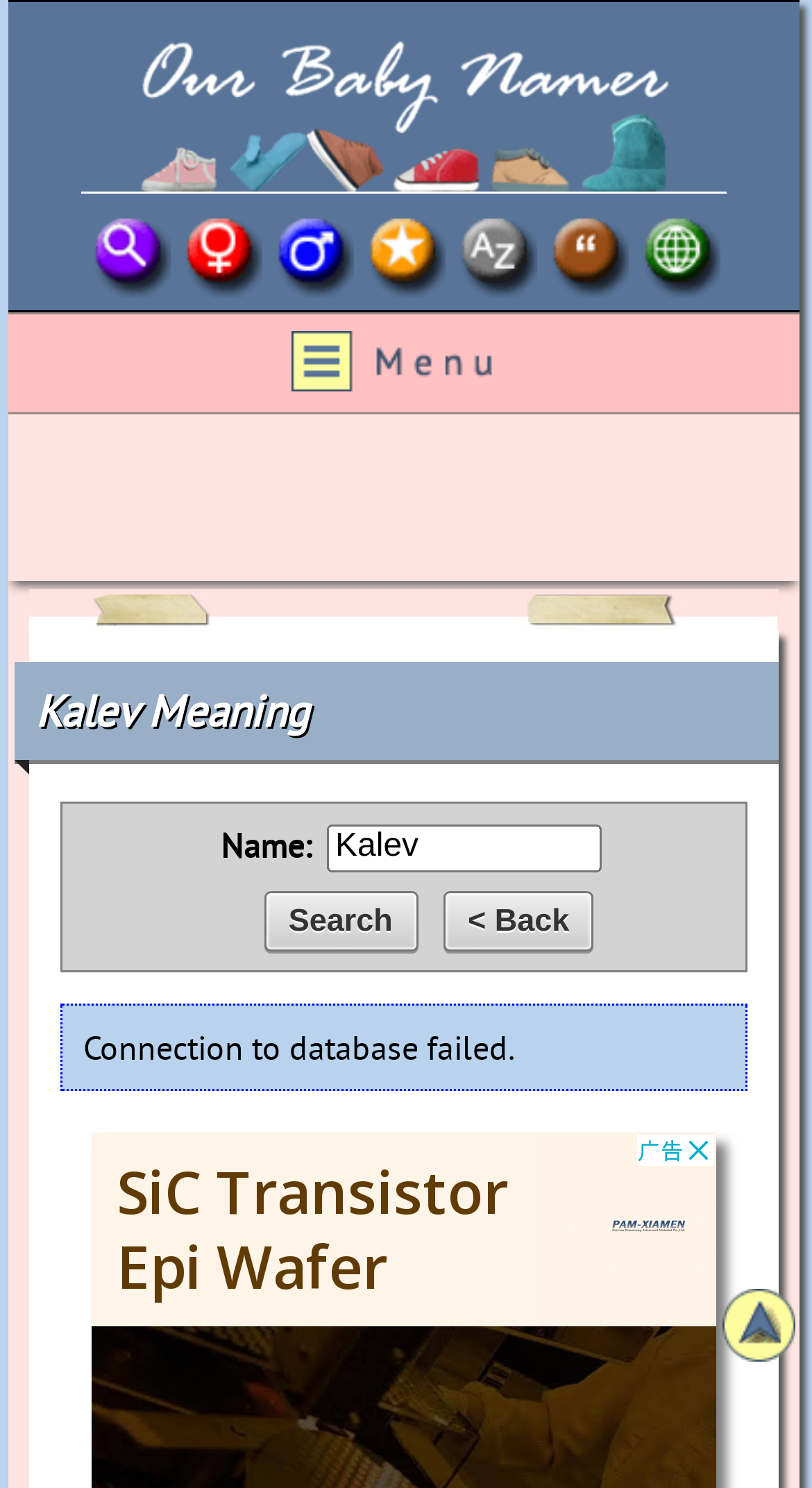How many search options are available?
Please interpret the details in the image and answer the question thoroughly.

There are five search options available: 'Search By Letter', 'Search By Name', 'Search By Origin', 'Girl Names', and 'Boy Names'. These options are located at the top of the webpage, and each option has an image and a link.